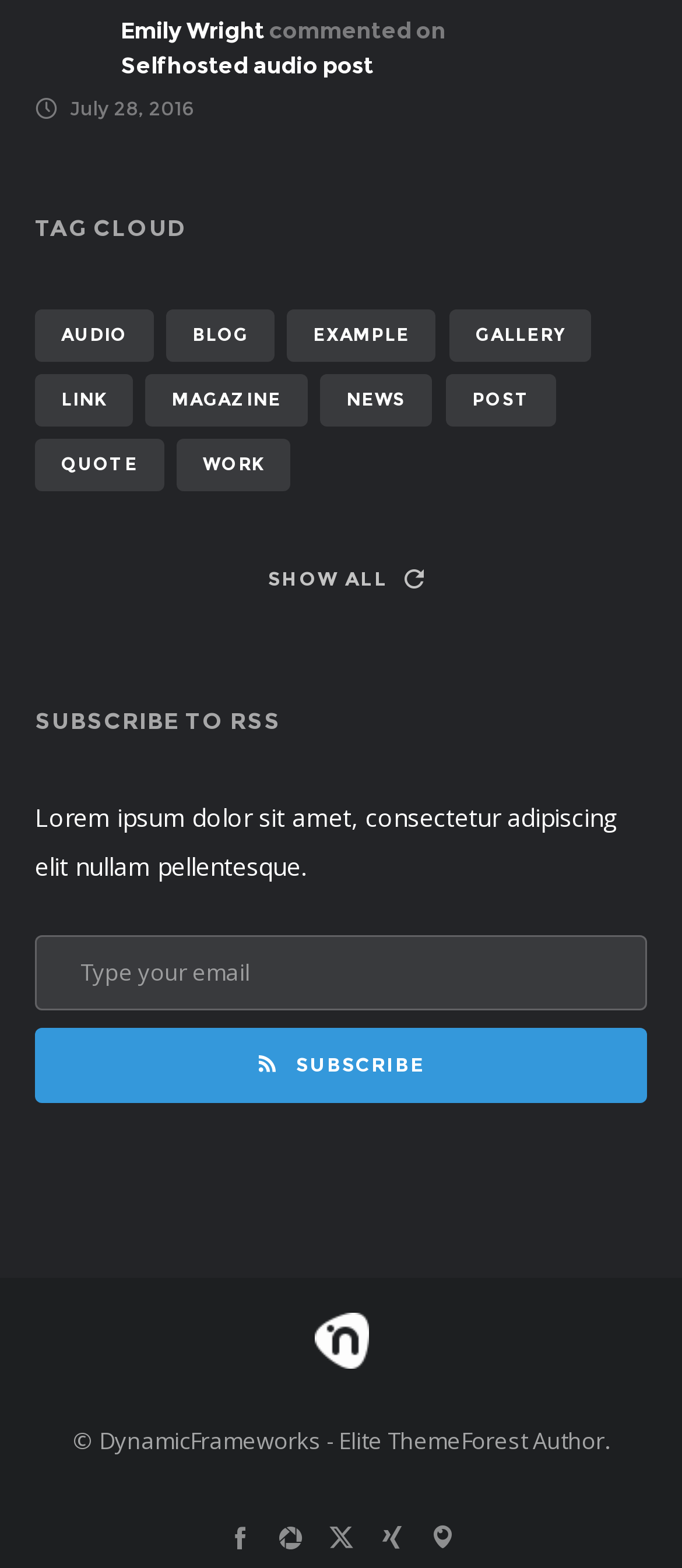Determine the bounding box coordinates for the element that should be clicked to follow this instruction: "Click on the 'TAG CLOUD' heading". The coordinates should be given as four float numbers between 0 and 1, in the format [left, top, right, bottom].

[0.051, 0.11, 0.949, 0.136]